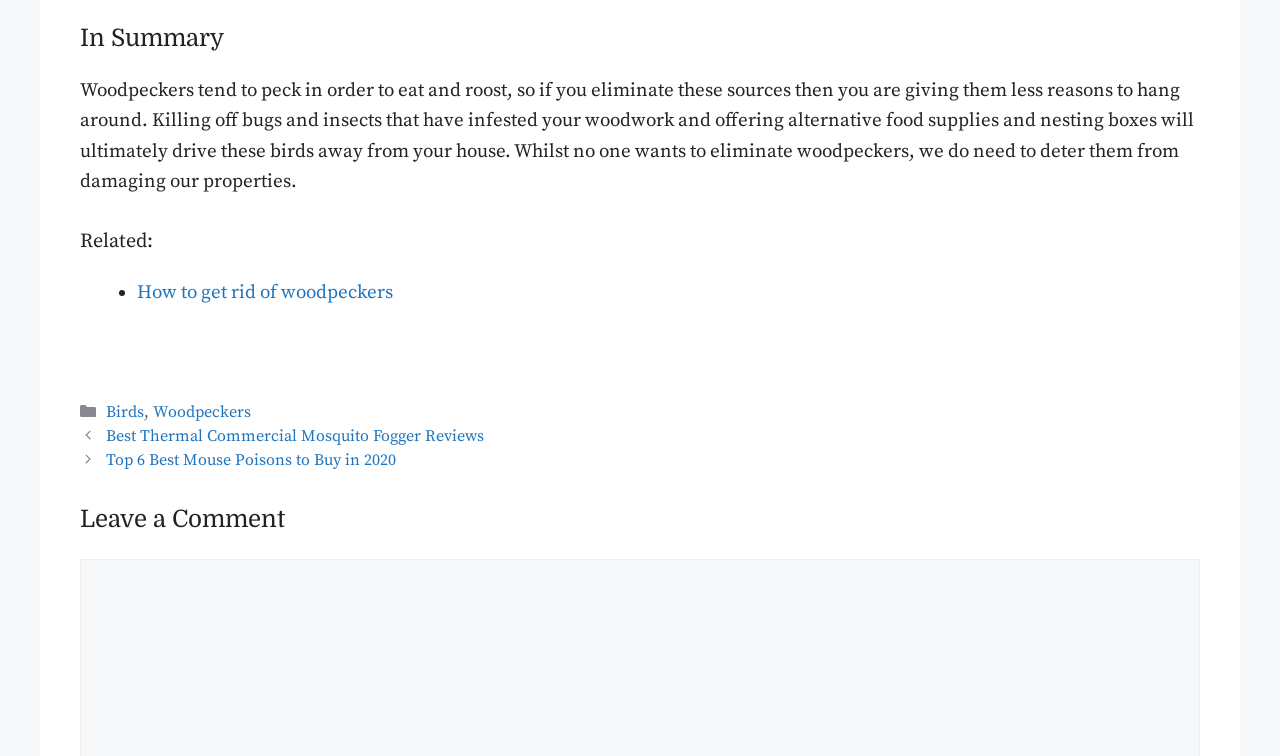Can you give a comprehensive explanation to the question given the content of the image?
How many links are present in the 'Related:' section?

The 'Related:' section contains one link, which is 'How to get rid of woodpeckers', as indicated by the presence of a ListMarker and a link element with the text 'How to get rid of woodpeckers'.